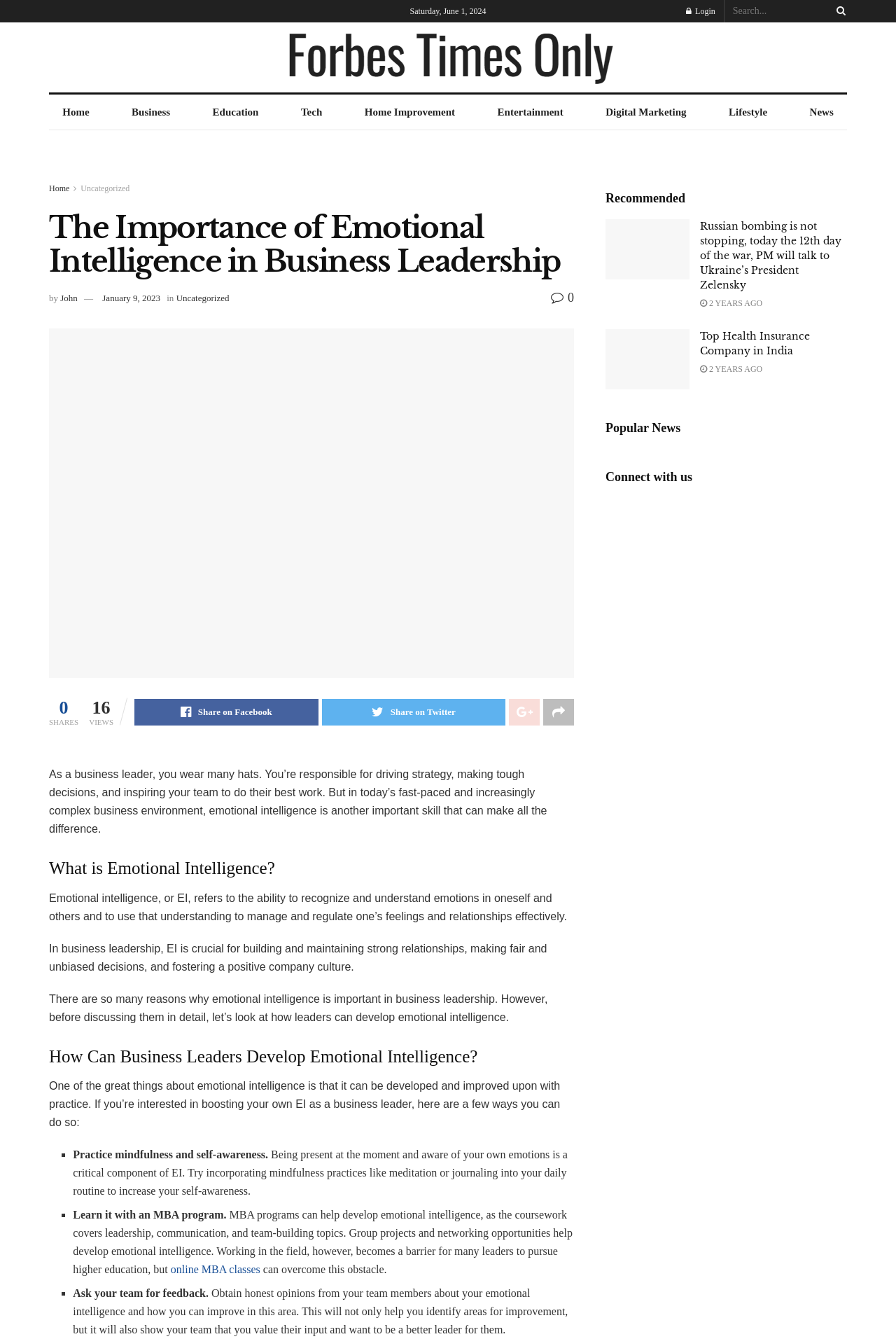For the following element description, predict the bounding box coordinates in the format (top-left x, top-left y, bottom-right x, bottom-right y). All values should be floating point numbers between 0 and 1. Description: parent_node: Share on Facebook

[0.606, 0.522, 0.641, 0.542]